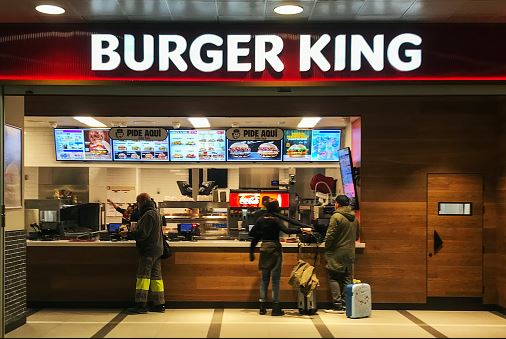What type of atmosphere does the restaurant have?
Provide a detailed and well-explained answer to the question.

The image showcases a bustling Burger King restaurant with several customers placing their orders, which highlights the lively atmosphere of the fast-food chain. Additionally, the modern aesthetics combined with a warm wooden finish create a welcoming ambiance, making customers feel comfortable and inviting.